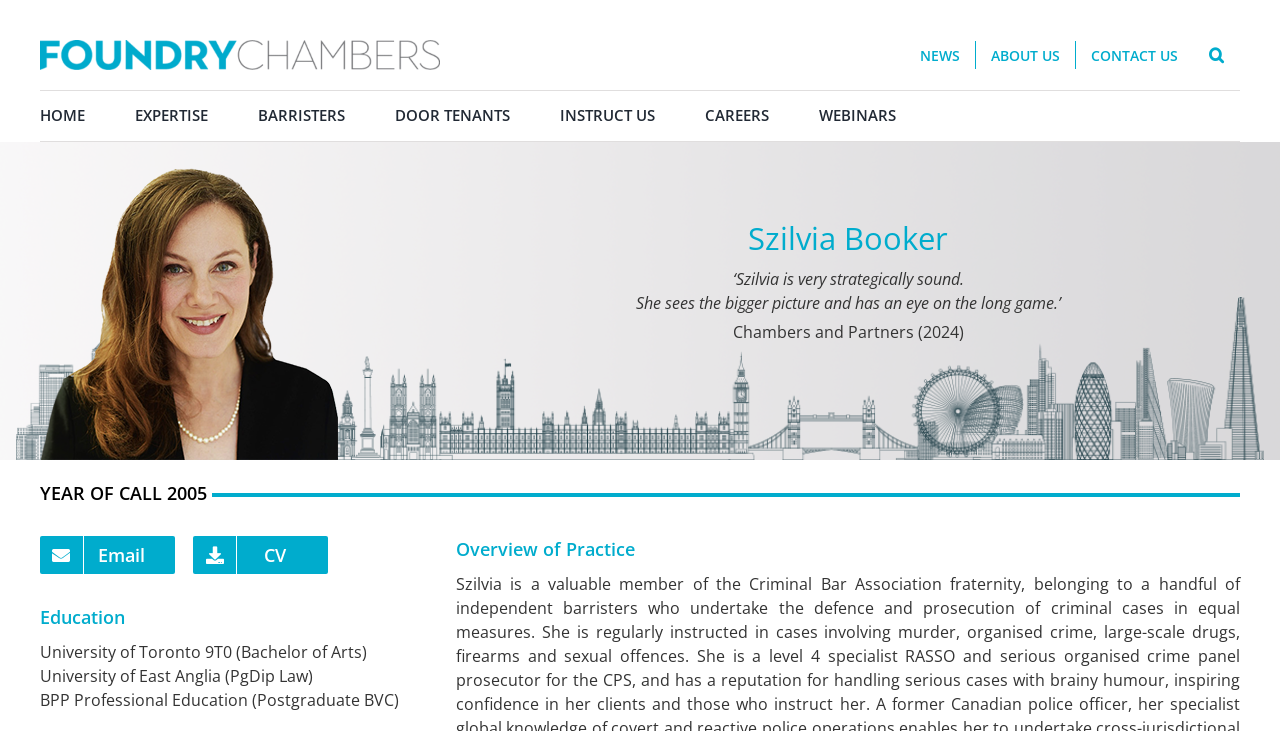Generate a thorough description of the webpage.

The webpage is about Szilvia Booker, a barrister at Foundry Chambers. At the top left corner, there is a Foundry Chambers logo, which is an image with a link to the homepage. Next to it, there is a top navigation menu with links to NEWS, ABOUT US, CONTACT US, and a search button.

Below the top navigation menu, there is a main content section. On the left side, there is a profile picture of Szilvia Booker. Above the profile picture, there is a heading with her name. Below the profile picture, there are three quotes about Szilvia, describing her as strategically sound and having a long-term vision.

To the right of the profile picture, there is a section with Szilvia's details. At the top, there is a heading with her name again, followed by a heading indicating her year of call as 2005. Below that, there are links to her email and CV.

Further down, there is a section about Szilvia's education, with headings and static text describing her academic background, including her Bachelor of Arts from the University of Toronto, PgDip Law from the University of East Anglia, and Postgraduate BVC from BPP Professional Education.

At the bottom of the page, there is a bottom navigation menu with links to HOME, EXPERTISE, BARRISTERS, DOOR TENANTS, INSTRUCT US, CAREERS, and WEBINARS.